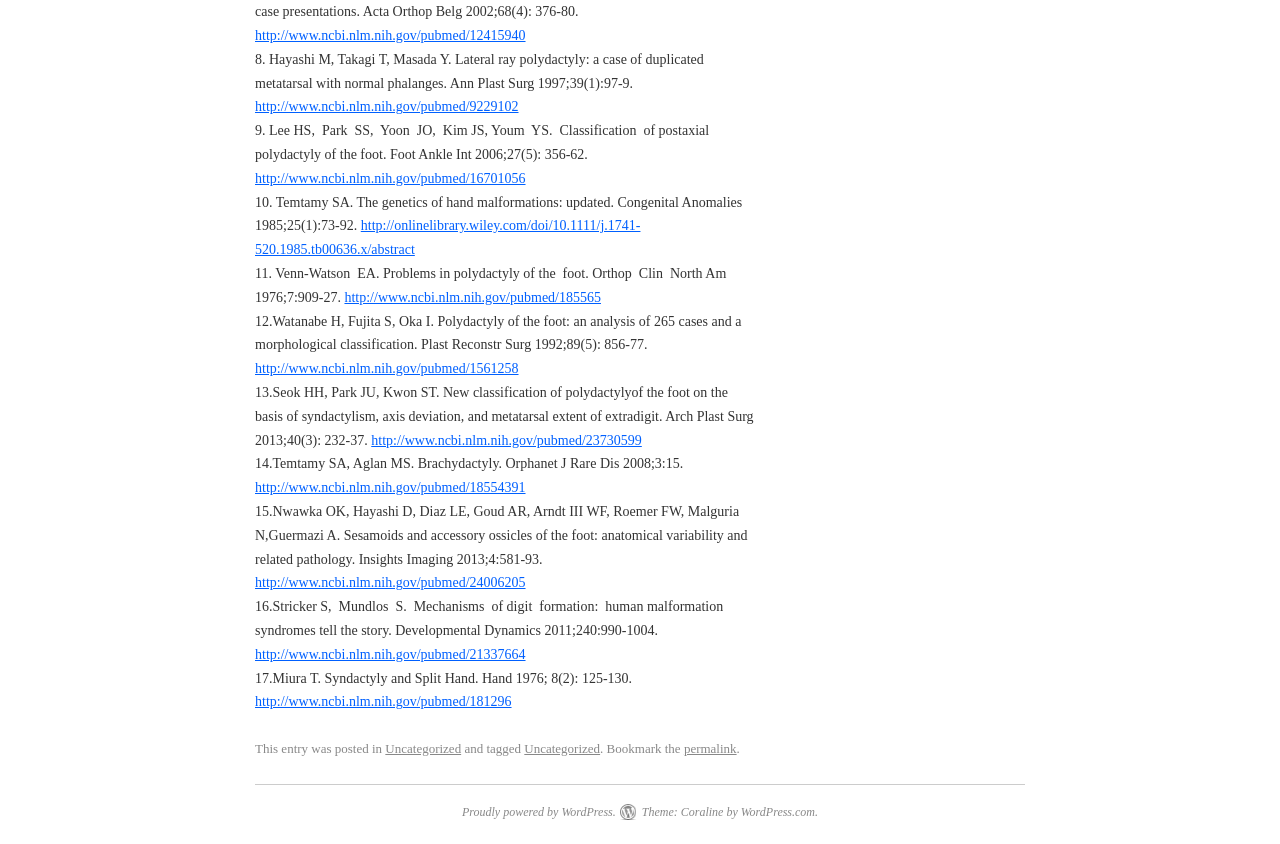Use one word or a short phrase to answer the question provided: 
What is the name of the theme used by WordPress?

Coraline